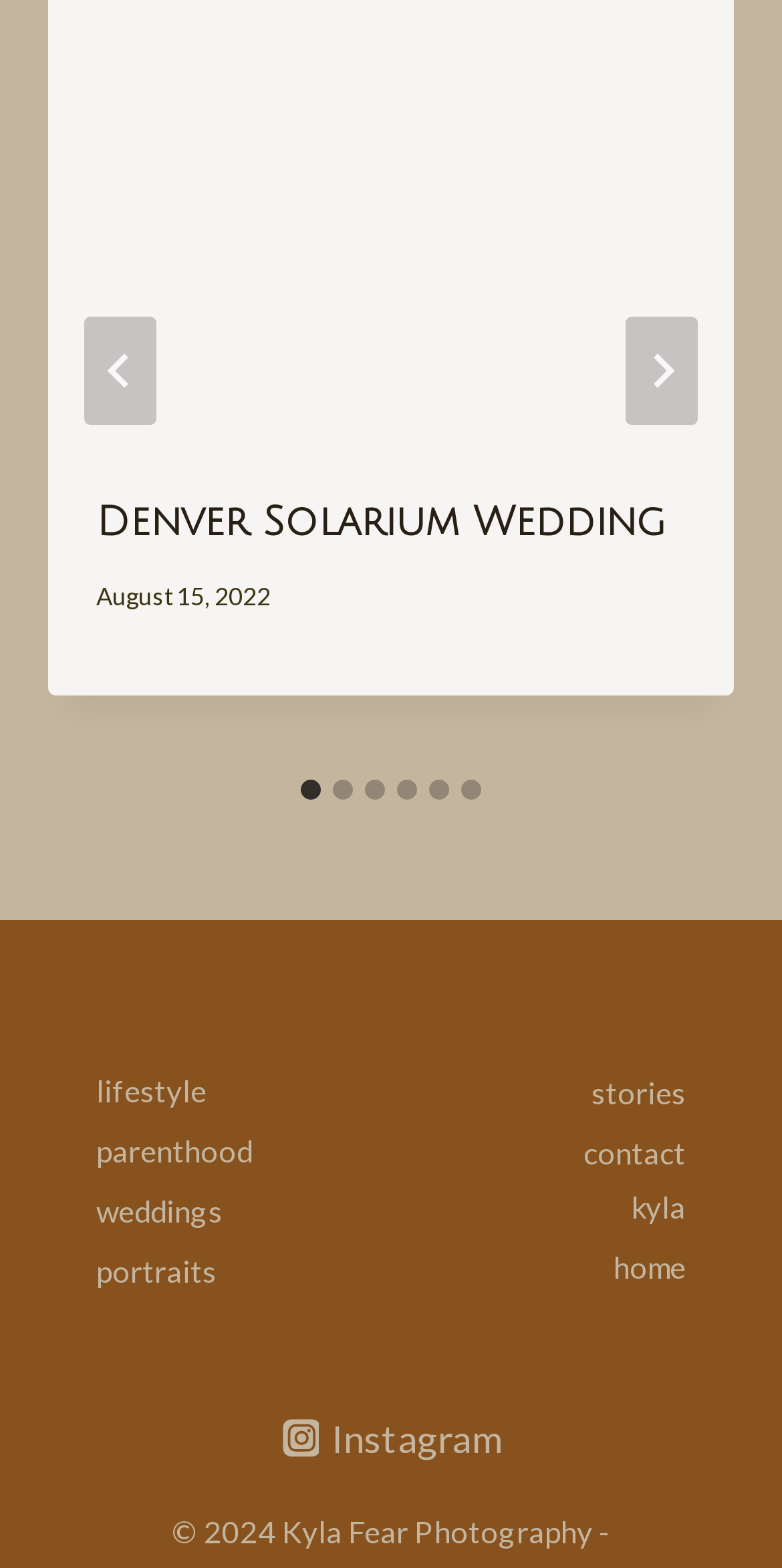Use one word or a short phrase to answer the question provided: 
What is the date of the wedding?

August 15, 2022